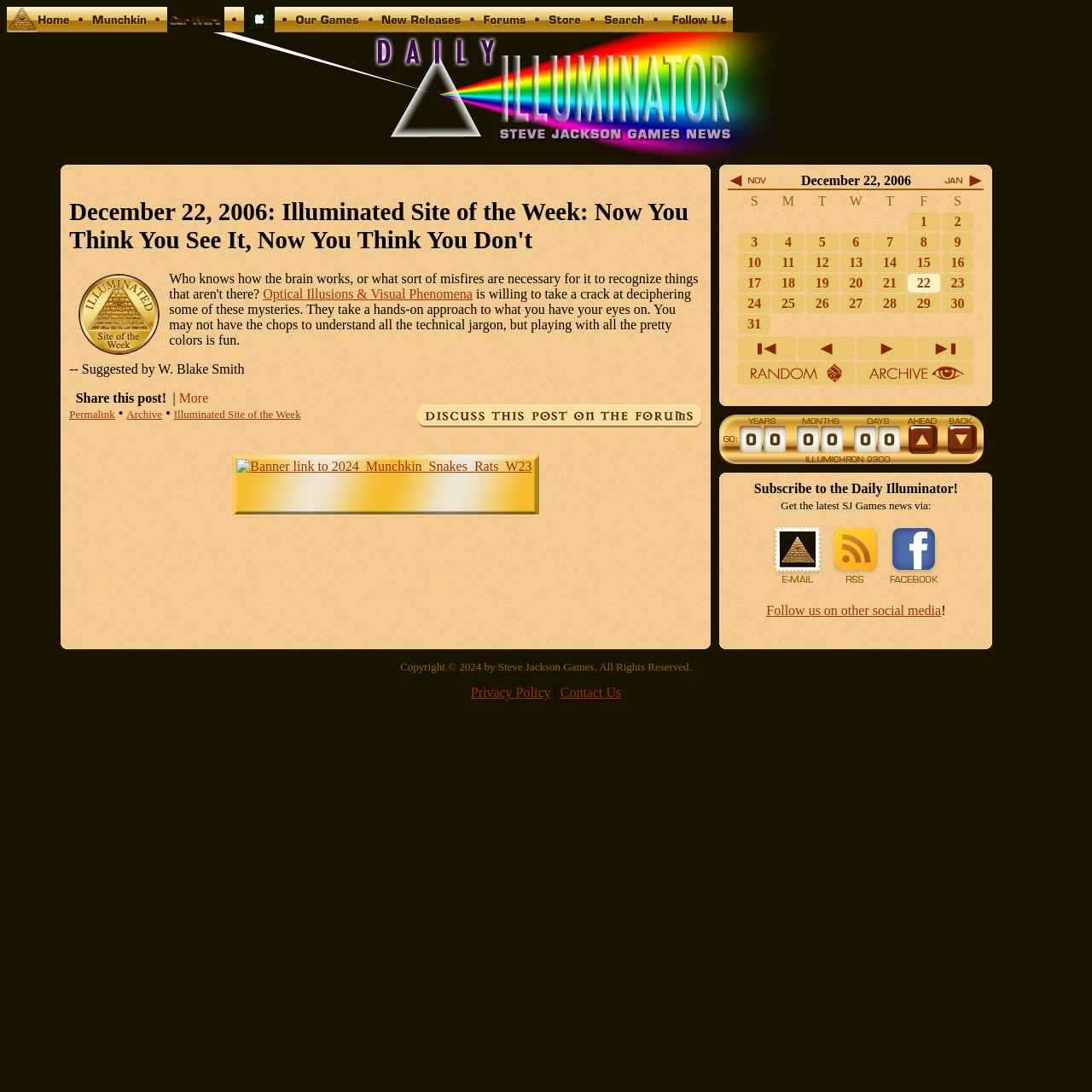With reference to the screenshot, provide a detailed response to the question below:
What is the date of the latest article?

The date of the latest article can be found in the article title, which is 'December 22, 2006: Illuminated Site of the Week: Now You Think You See It, Now You Think You Don't'. This title is located at the top of the article section and indicates the date the article was published.